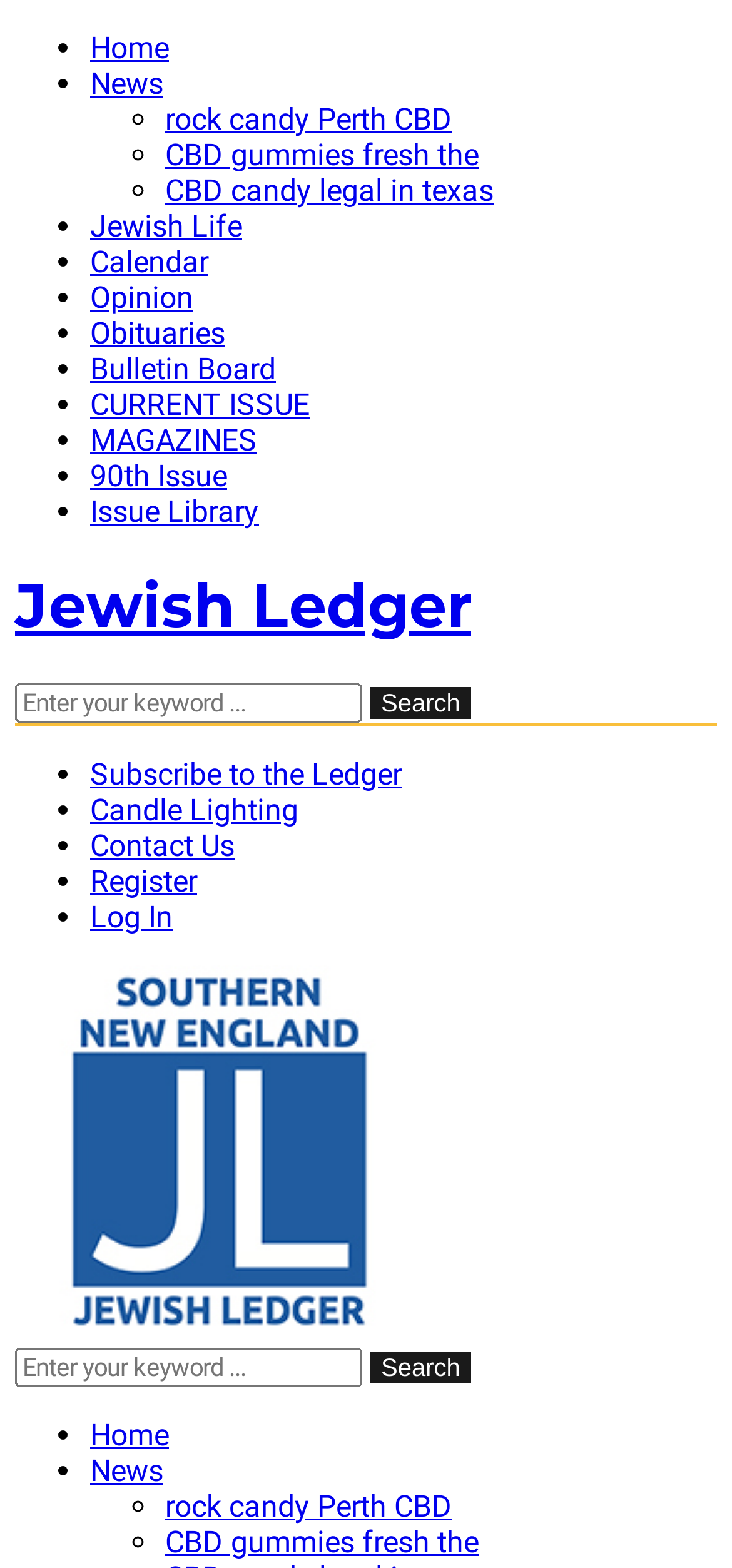Please identify the bounding box coordinates of the clickable element to fulfill the following instruction: "Click on Home". The coordinates should be four float numbers between 0 and 1, i.e., [left, top, right, bottom].

[0.123, 0.019, 0.231, 0.042]